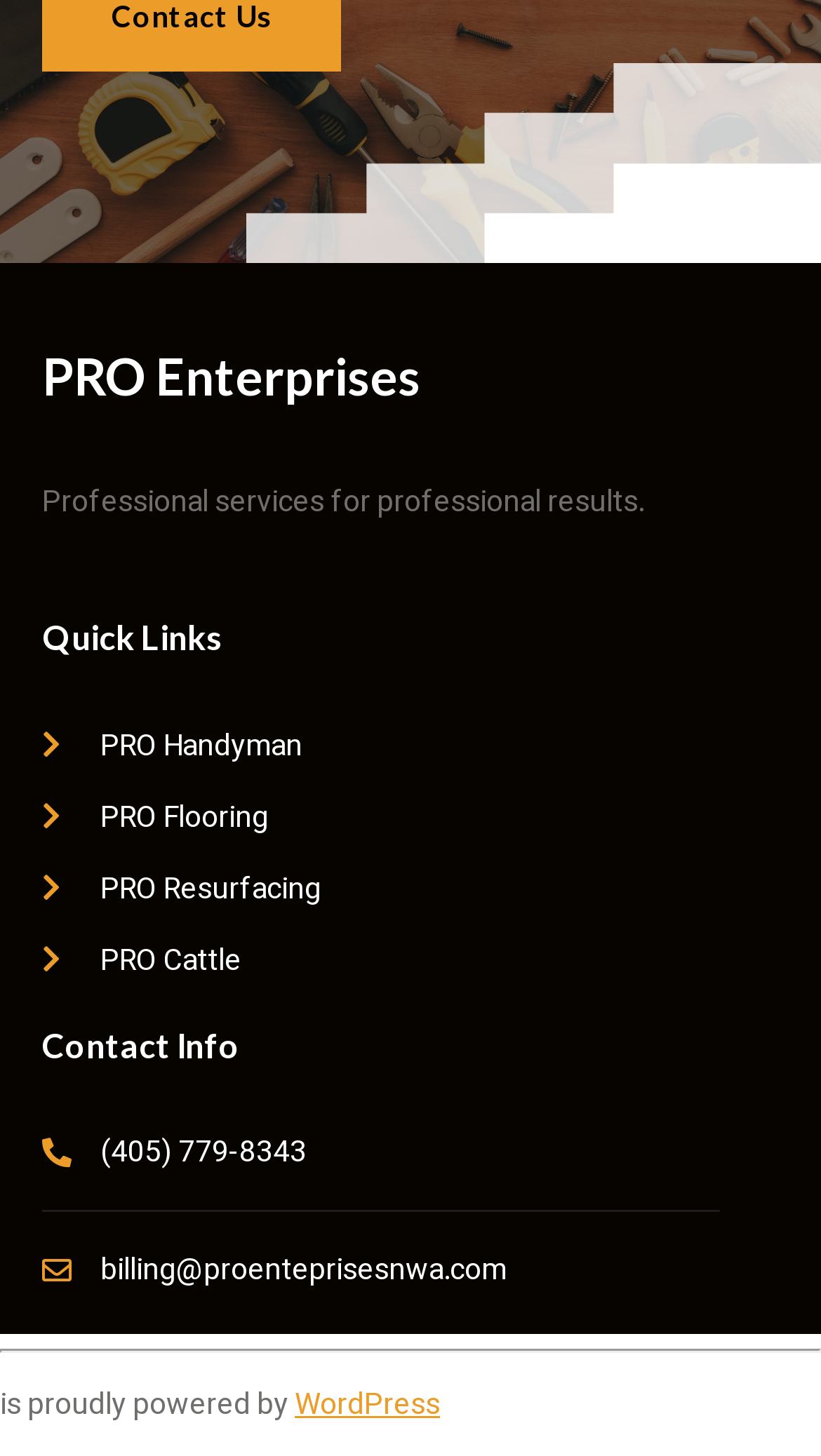How can I contact PRO Enterprises? Based on the image, give a response in one word or a short phrase.

Phone or email